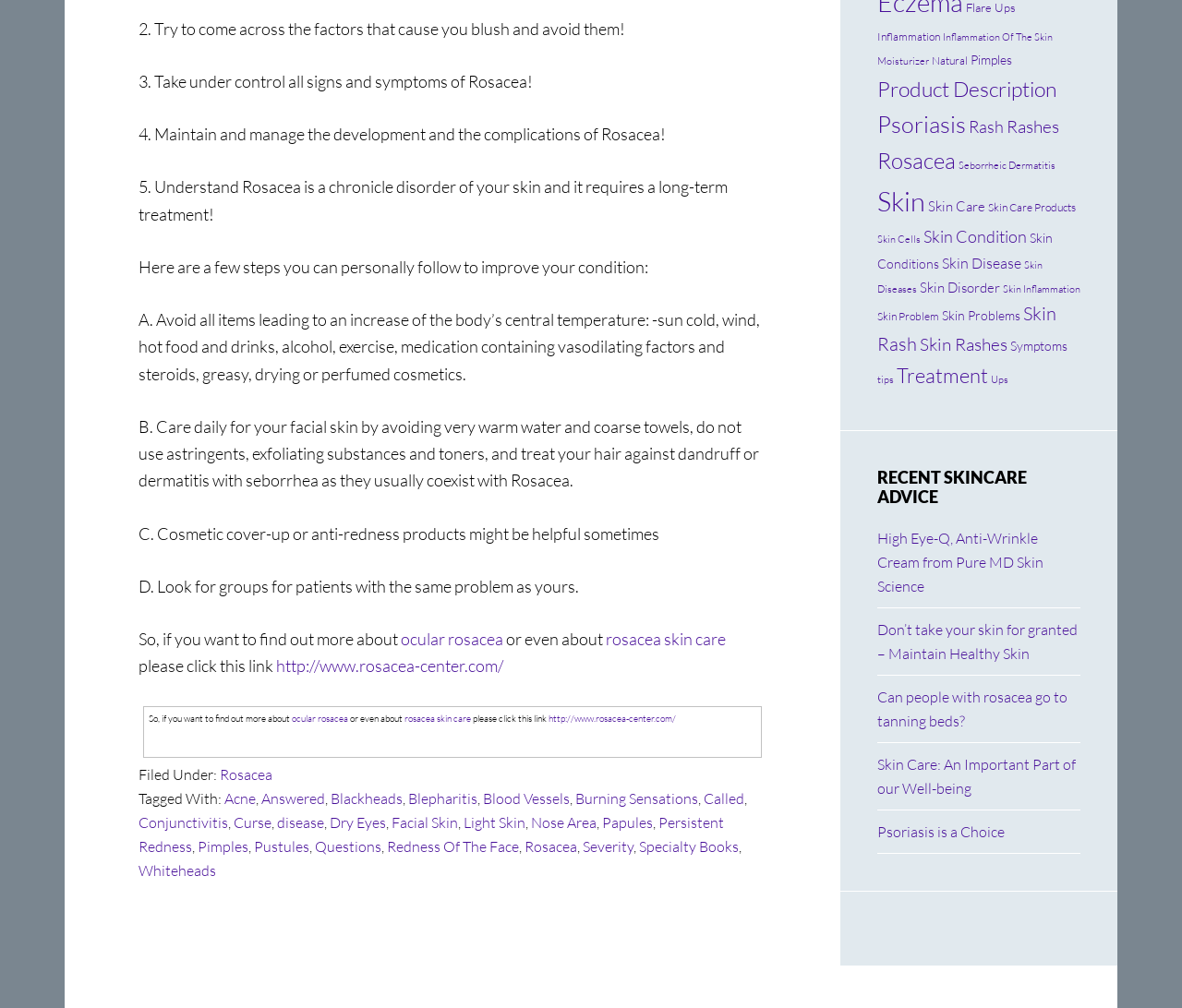What is the link to learn more about Rosacea?
Based on the screenshot, answer the question with a single word or phrase.

http://www.rosacea-center.com/